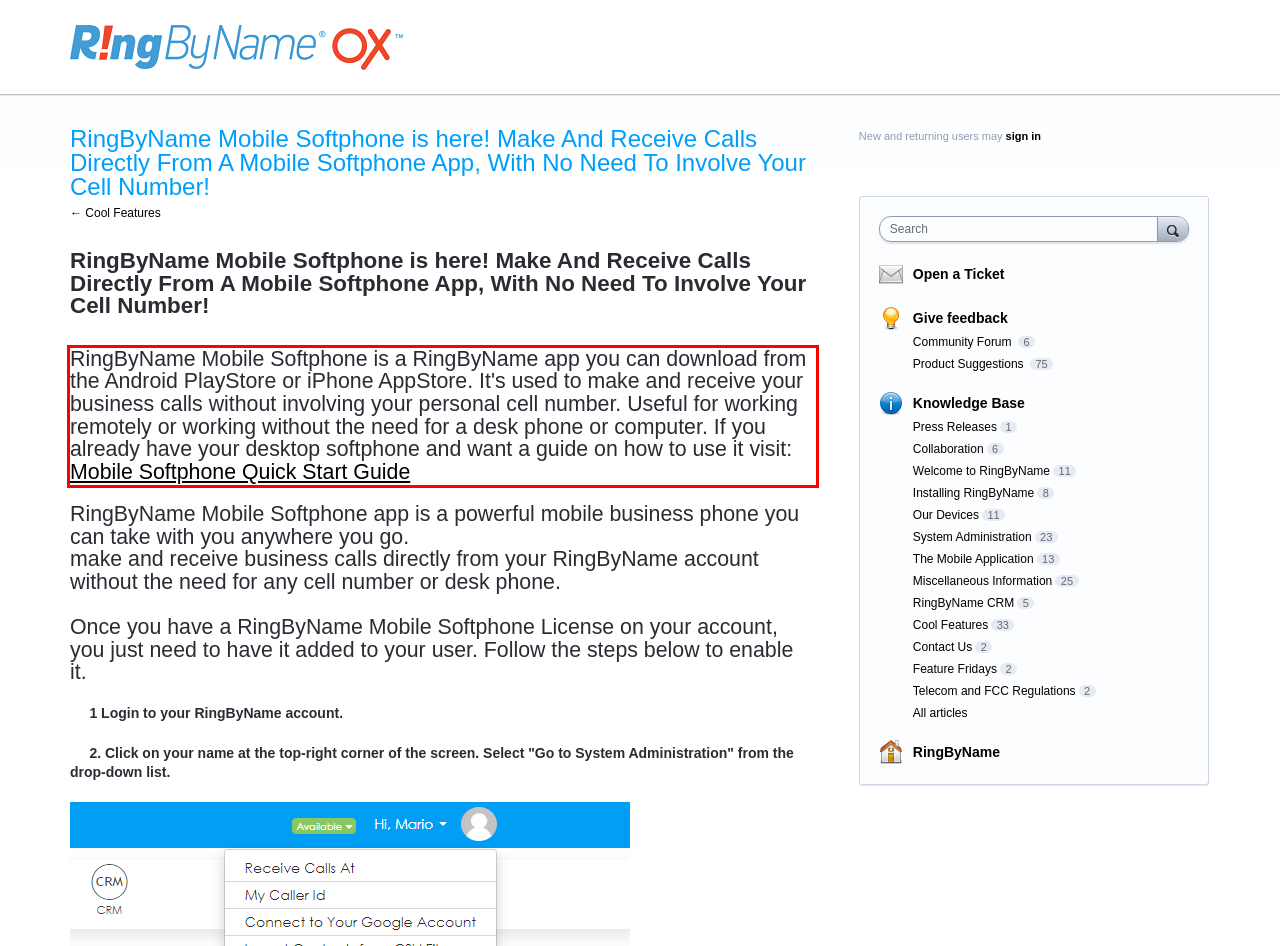Identify the text within the red bounding box on the webpage screenshot and generate the extracted text content.

RingByName Mobile Softphone is a RingByName app you can download from the Android PlayStore or iPhone AppStore. It's used to make and receive your business calls without involving your personal cell number. Useful for working remotely or working without the need for a desk phone or computer. If you already have your desktop softphone and want a guide on how to use it visit: Mobile Softphone Quick Start Guide